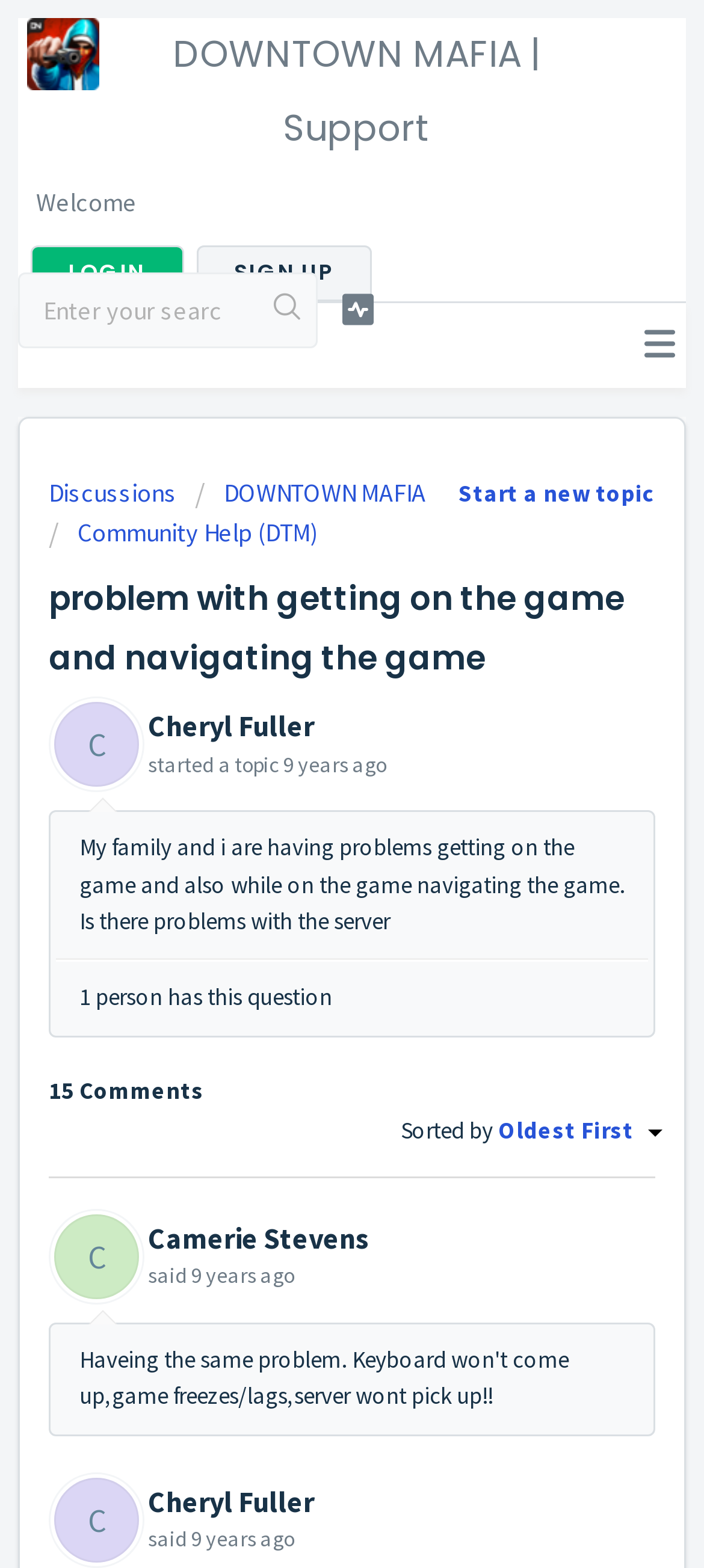Construct a thorough caption encompassing all aspects of the webpage.

This webpage appears to be a support forum for the game "DOWNTOWN MAFIA". At the top left, there is a logo image and a link to the logo. Next to the logo, there is a heading that reads "DOWNTOWN MAFIA | Support". Below the logo, there is a welcome message and a login link on the left, followed by a sign-up link on the right. 

On the top right, there is a search bar with a search button. Below the search bar, there are several links, including "Start a new topic", "Discussions", and a link to the "DOWNTOWN MAFIA" community. 

The main content of the page is a discussion thread. The thread title is "problem with getting on the game and navigating the game", and it was started by Cheryl Fuller. The thread description reads "My family and i are having problems getting on the game and also while on the game navigating the game. Is there problems with the server". 

Below the thread title, there are comments from users, including Camerie Stevens and Cheryl Fuller. Each comment includes the user's name, the comment text, and the time the comment was posted. There are 15 comments in total, and they are sorted by oldest first.